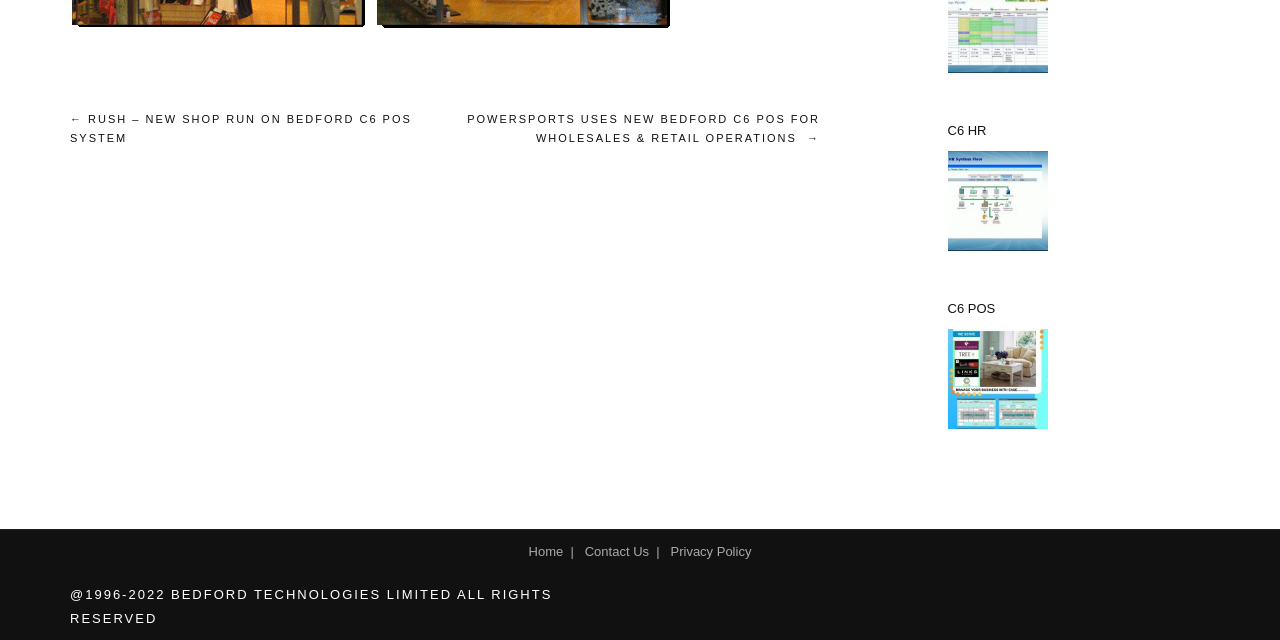Can you find the bounding box coordinates for the UI element given this description: "marzec 2020"? Provide the coordinates as four float numbers between 0 and 1: [left, top, right, bottom].

None